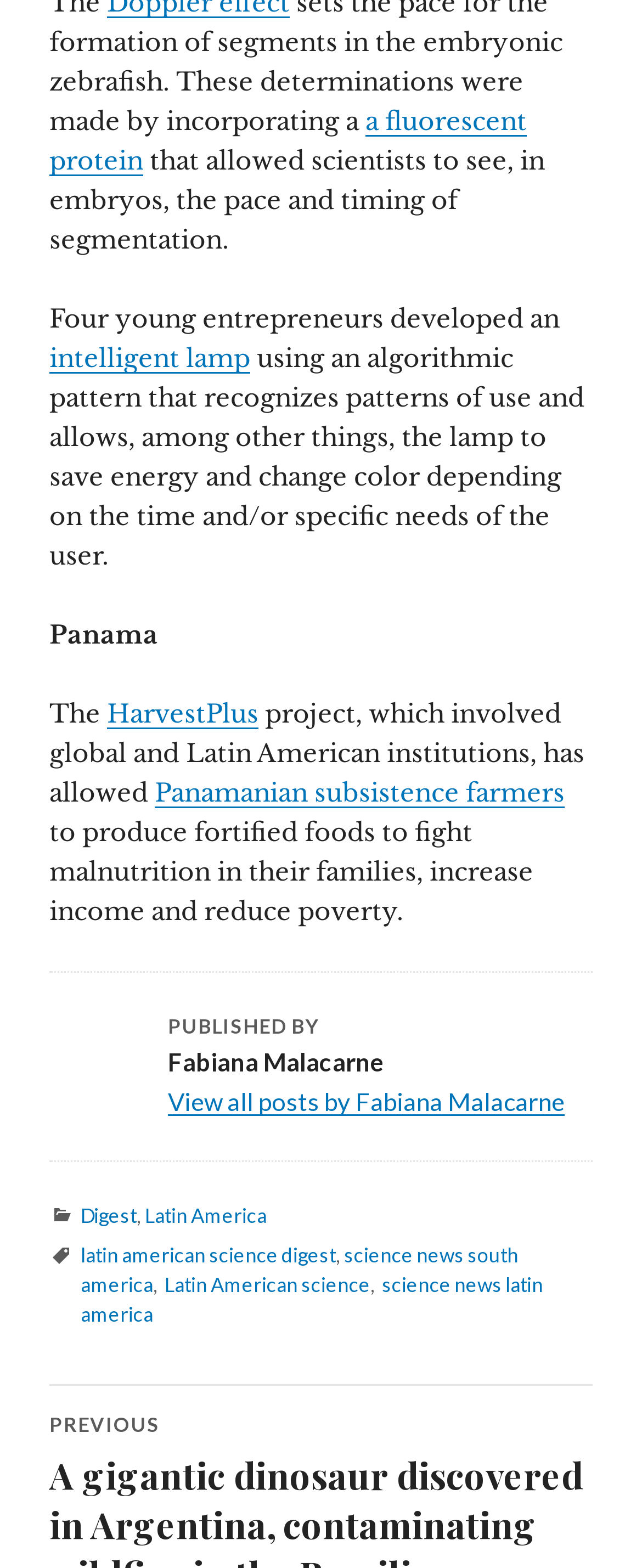Highlight the bounding box coordinates of the element you need to click to perform the following instruction: "visit the HarvestPlus project."

[0.167, 0.445, 0.403, 0.465]